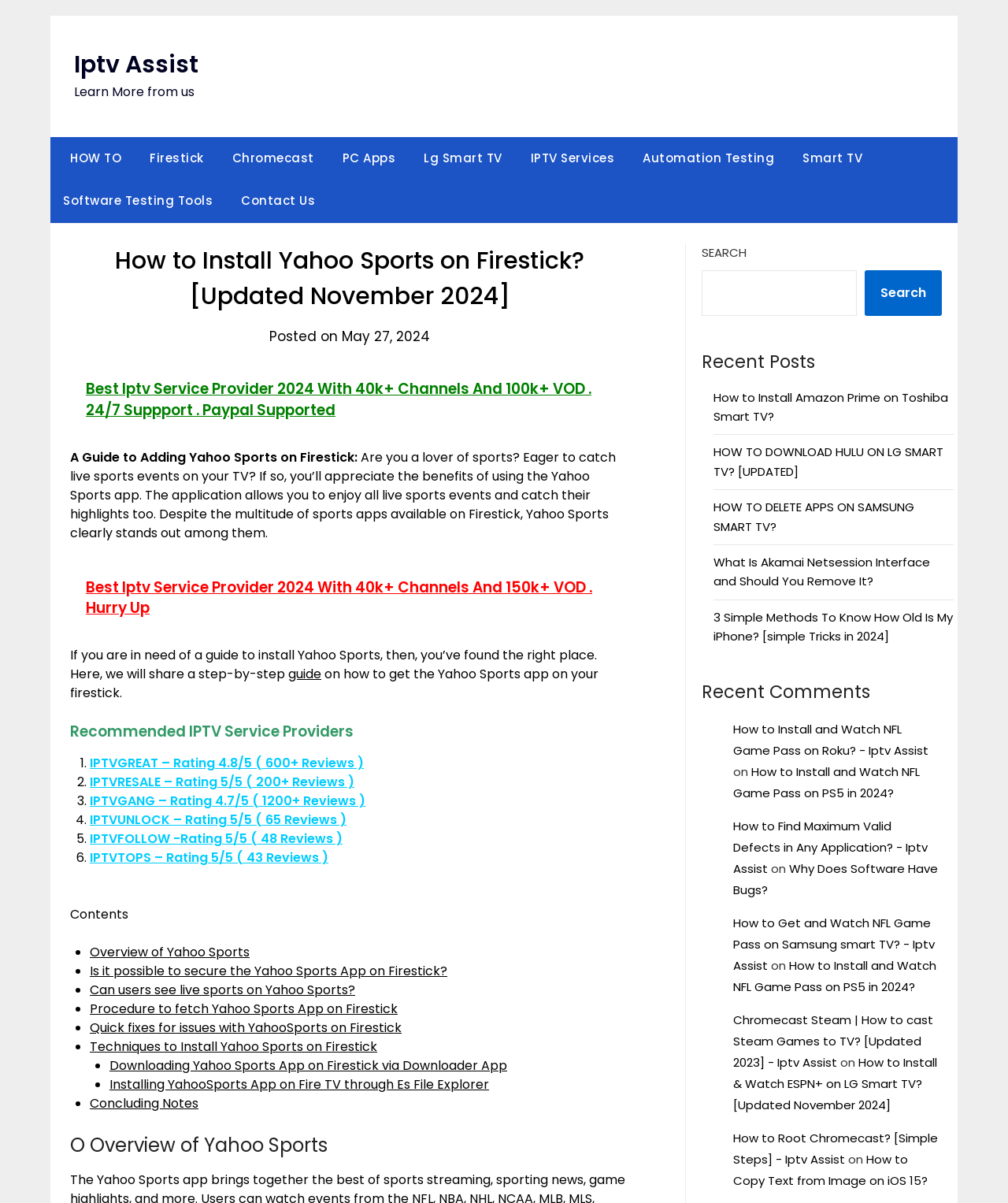Use the information in the screenshot to answer the question comprehensively: What is the purpose of the Yahoo Sports app?

The Yahoo Sports app allows users to enjoy all live sports events and catch their highlights too, as mentioned in the webpage content.